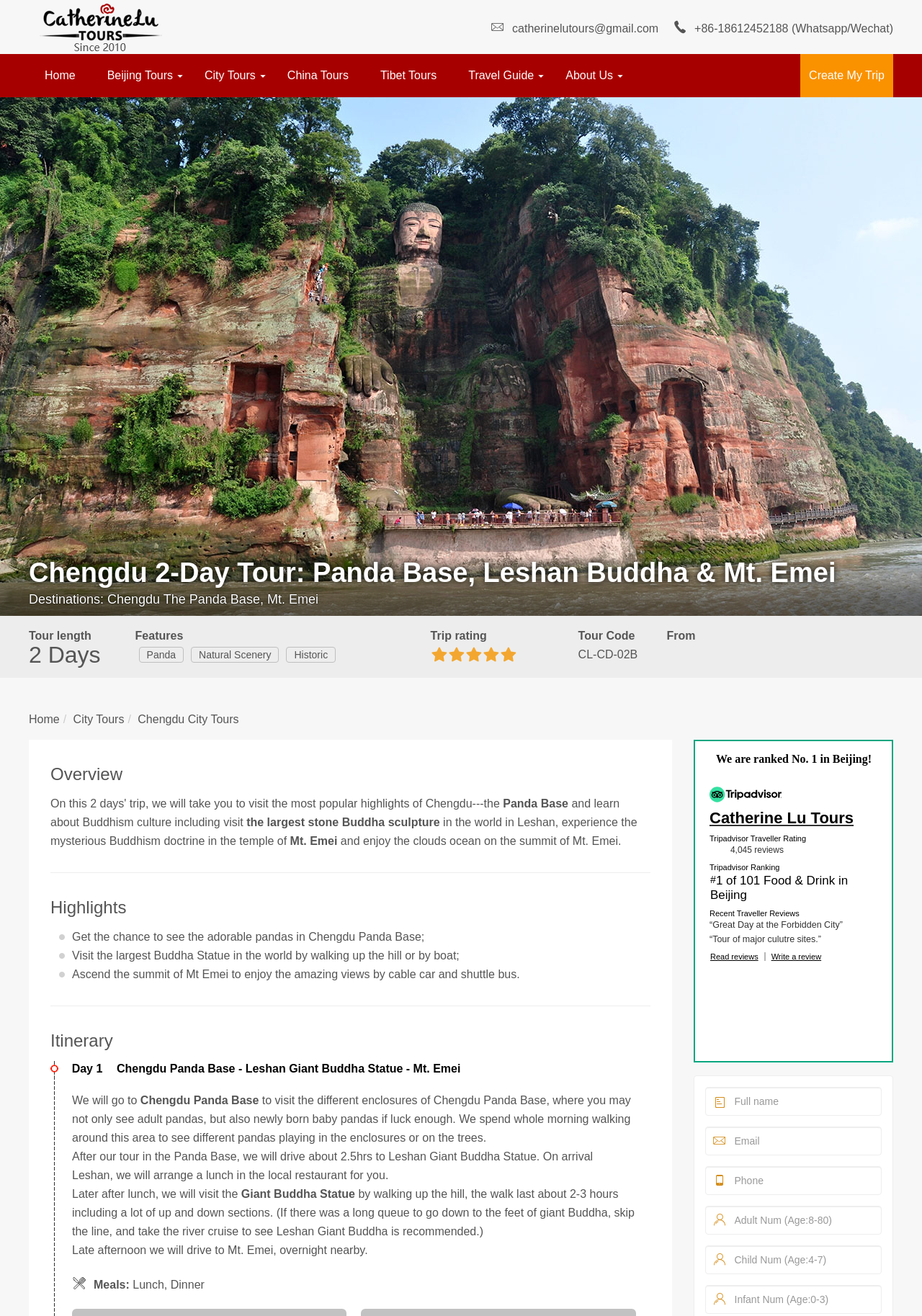Identify the bounding box coordinates for the region of the element that should be clicked to carry out the instruction: "Enter full name". The bounding box coordinates should be four float numbers between 0 and 1, i.e., [left, top, right, bottom].

[0.764, 0.826, 0.956, 0.848]